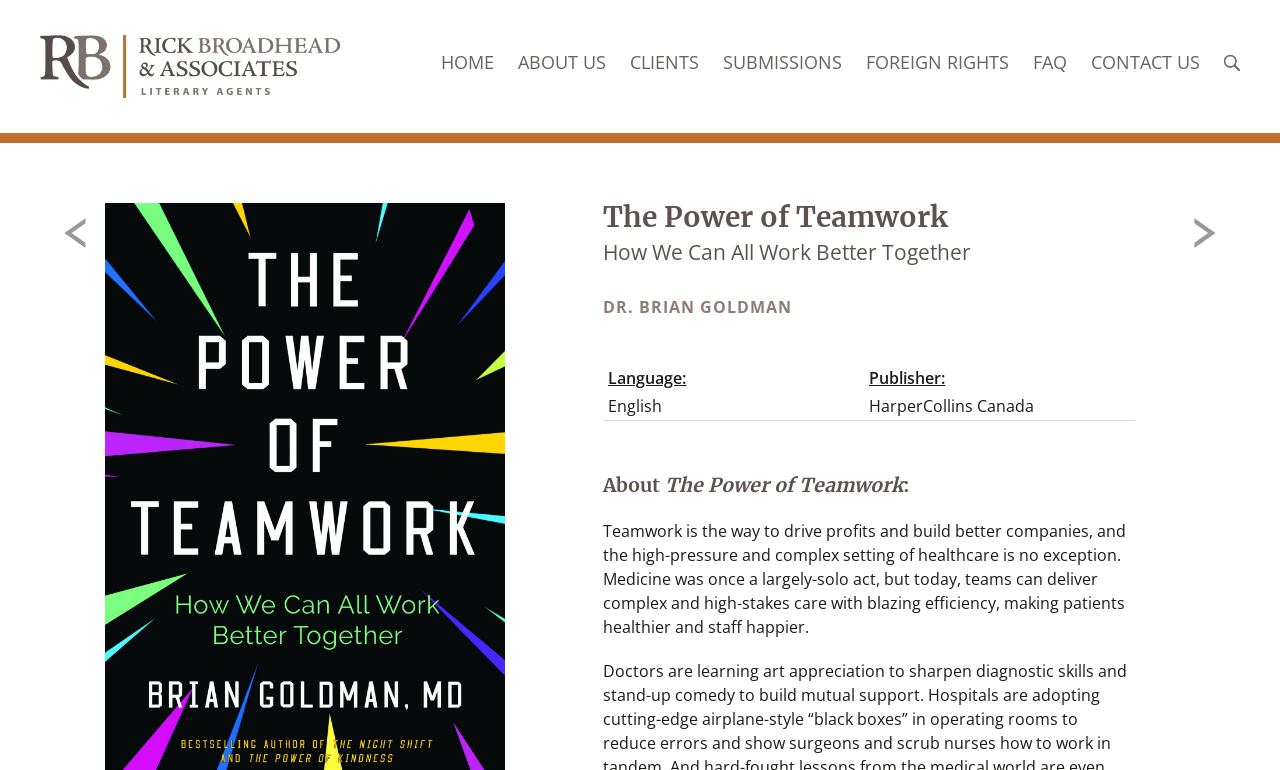Who is the author of the book 'The Power of Teamwork'?
Provide a detailed and well-explained answer to the question.

The author of the book 'The Power of Teamwork' is mentioned as 'DR. BRIAN GOLDMAN' in the link on the webpage.